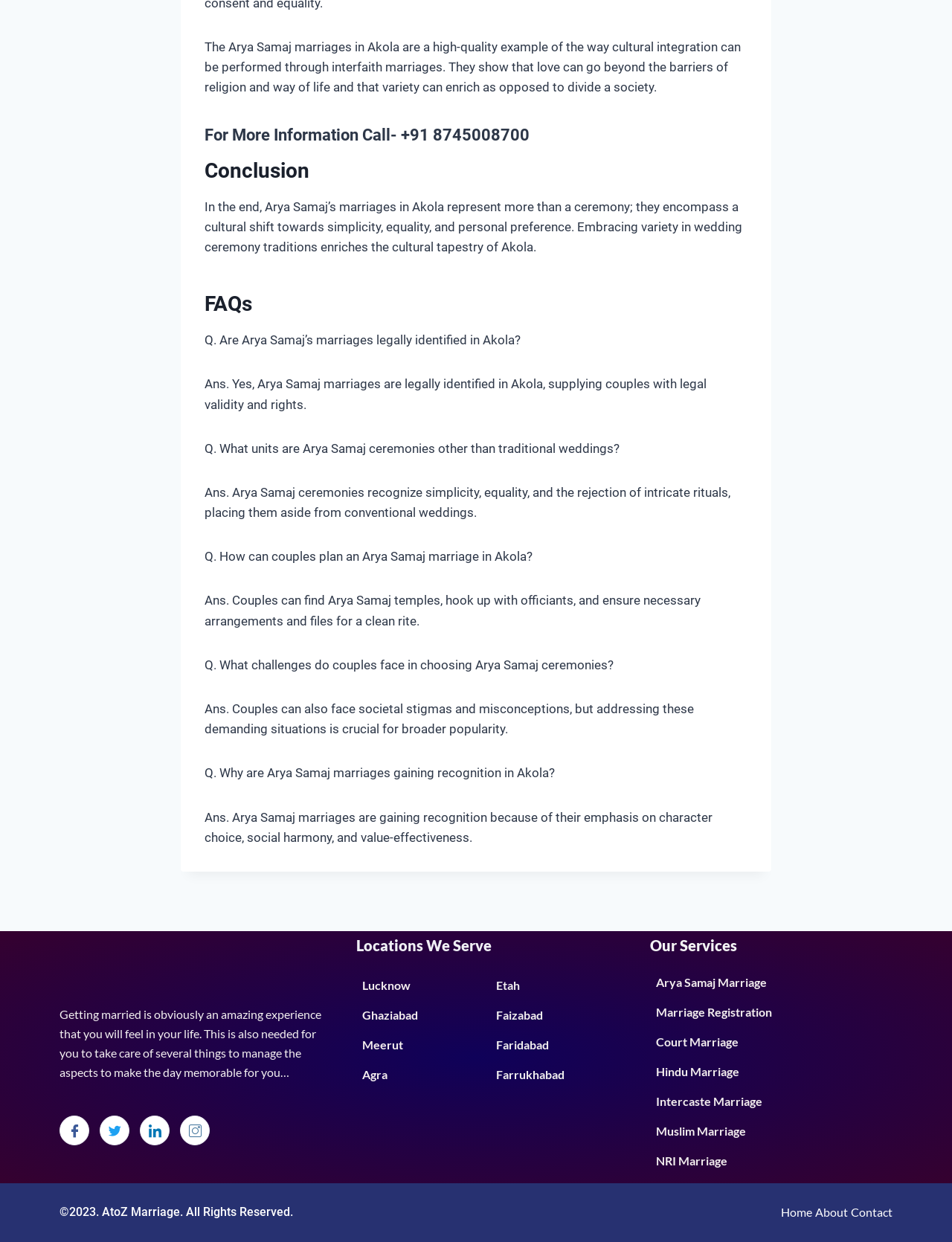Using the webpage screenshot, locate the HTML element that fits the following description and provide its bounding box: "aria-label="Twitter"".

[0.105, 0.898, 0.136, 0.922]